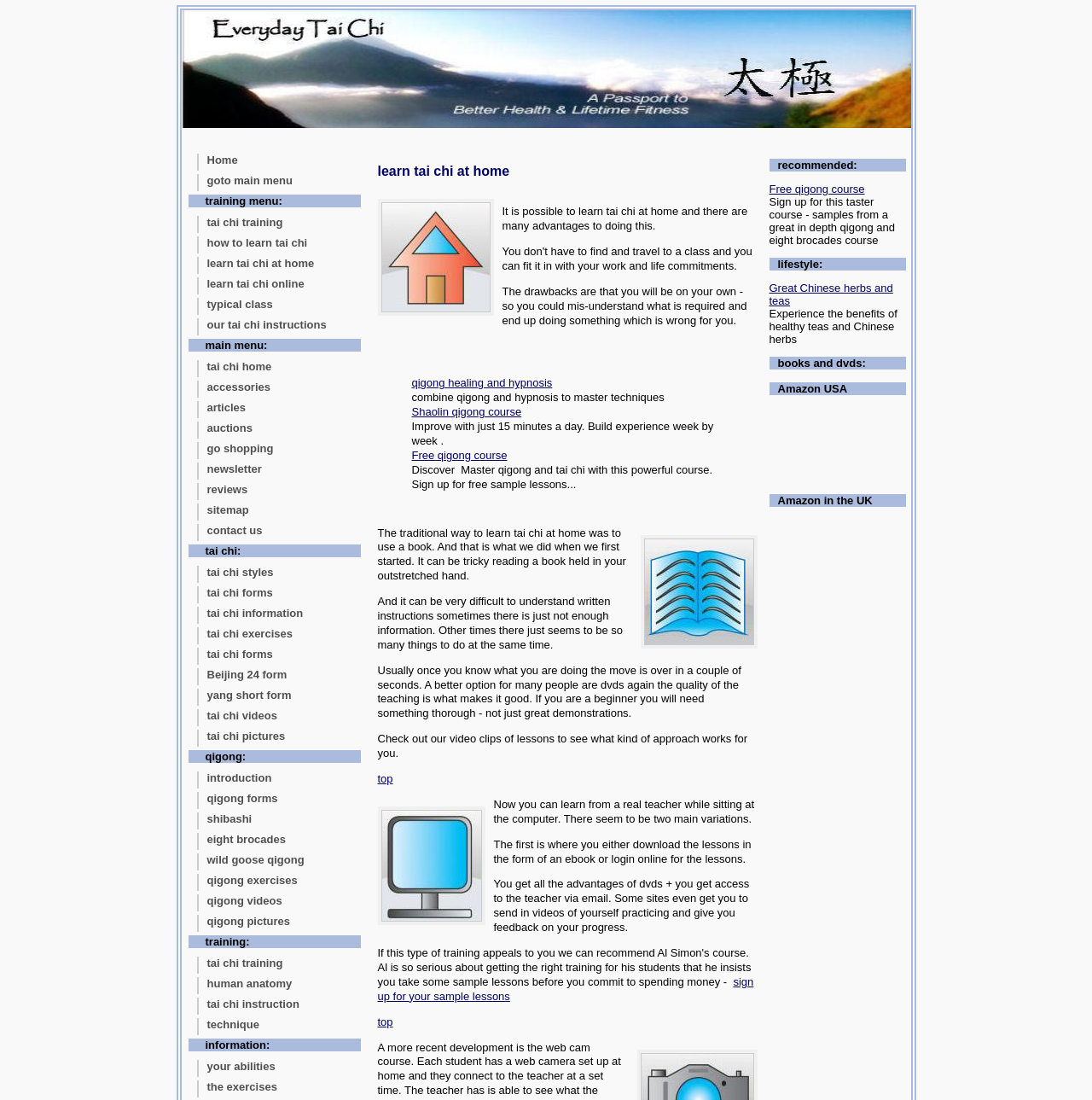Highlight the bounding box coordinates of the element you need to click to perform the following instruction: "Click on the 'learn tai chi at home' link."

[0.18, 0.234, 0.33, 0.249]